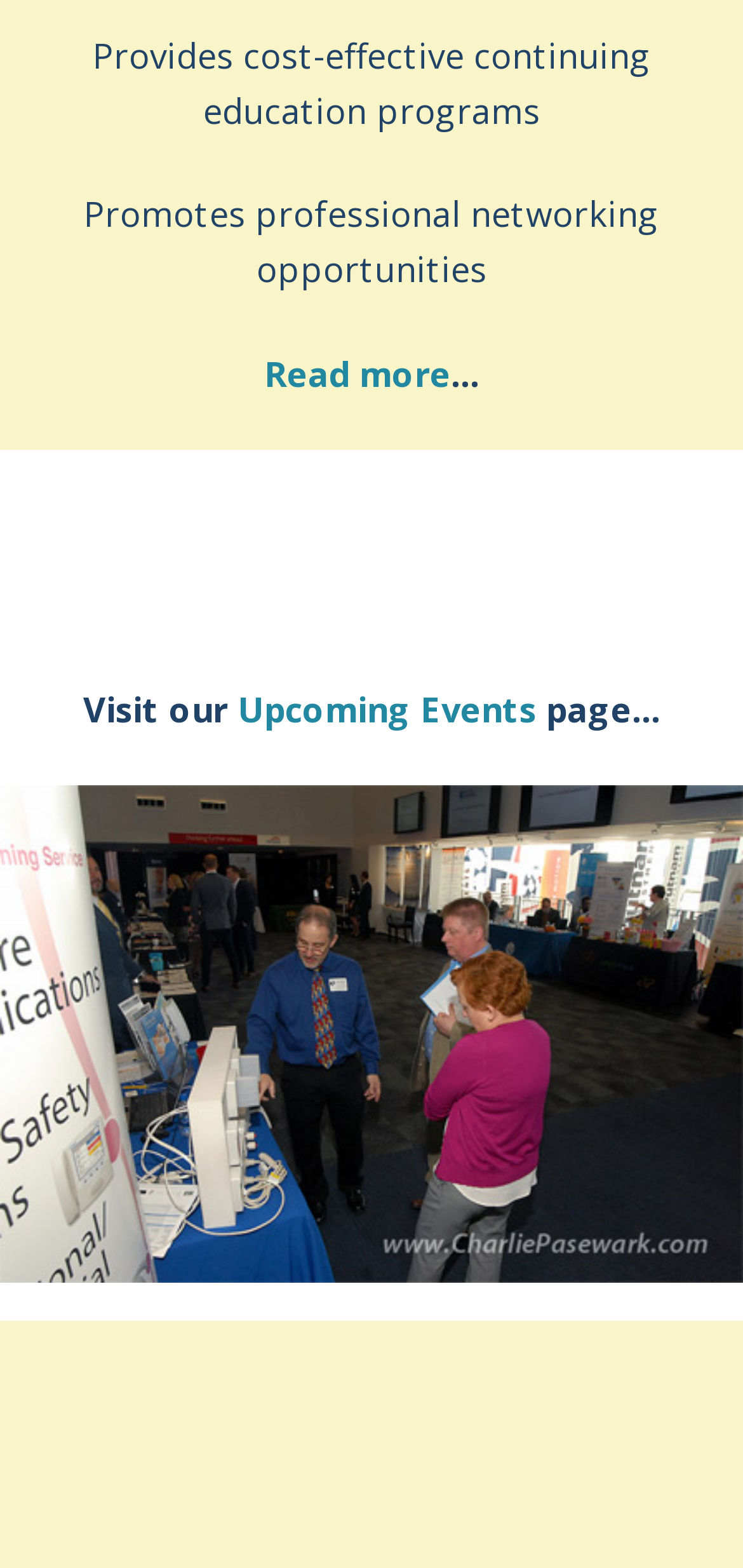What can be found on the Upcoming Events page?
Using the image, answer in one word or phrase.

Events